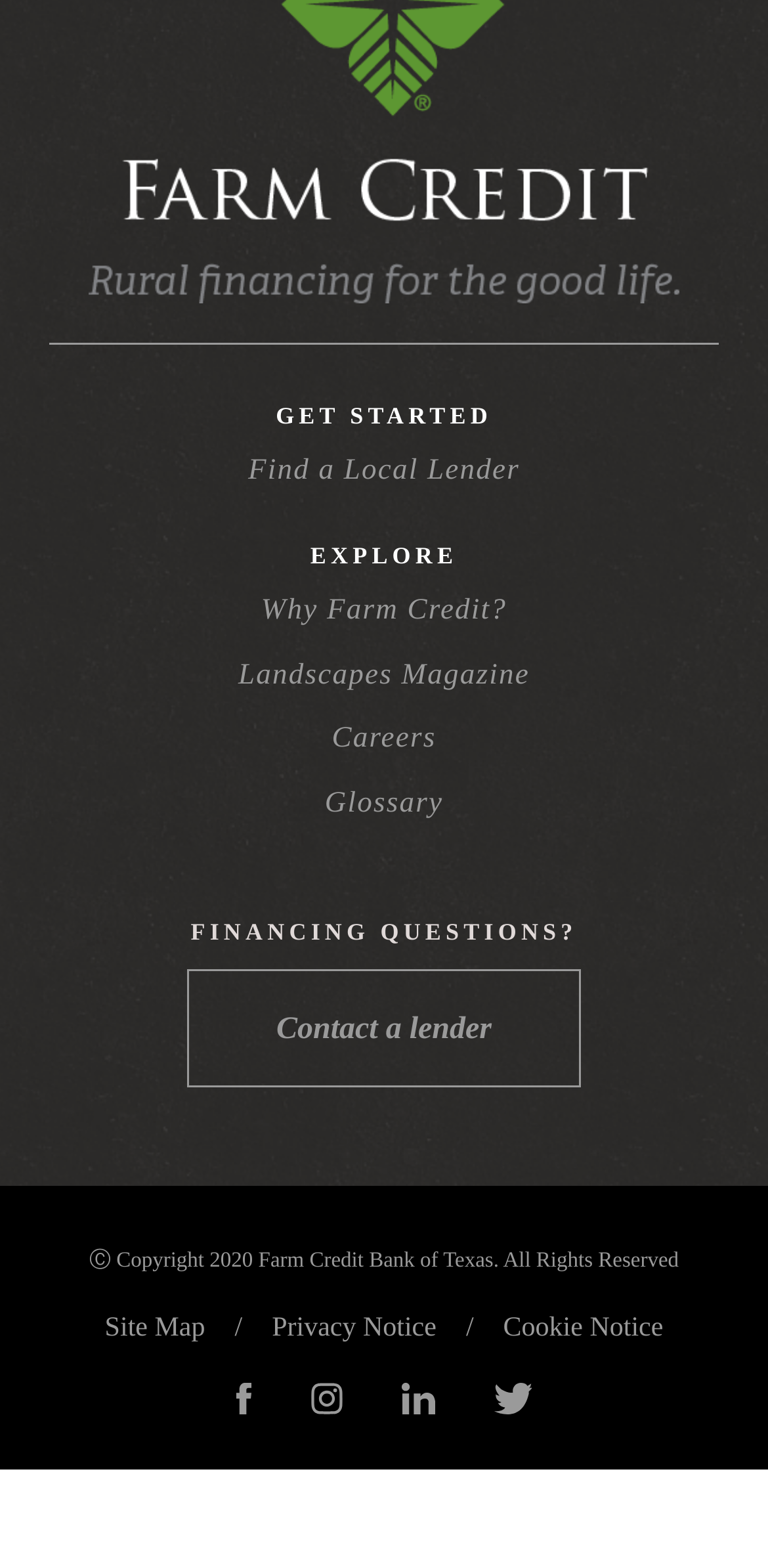Find and indicate the bounding box coordinates of the region you should select to follow the given instruction: "Contact a lender".

[0.244, 0.618, 0.756, 0.693]